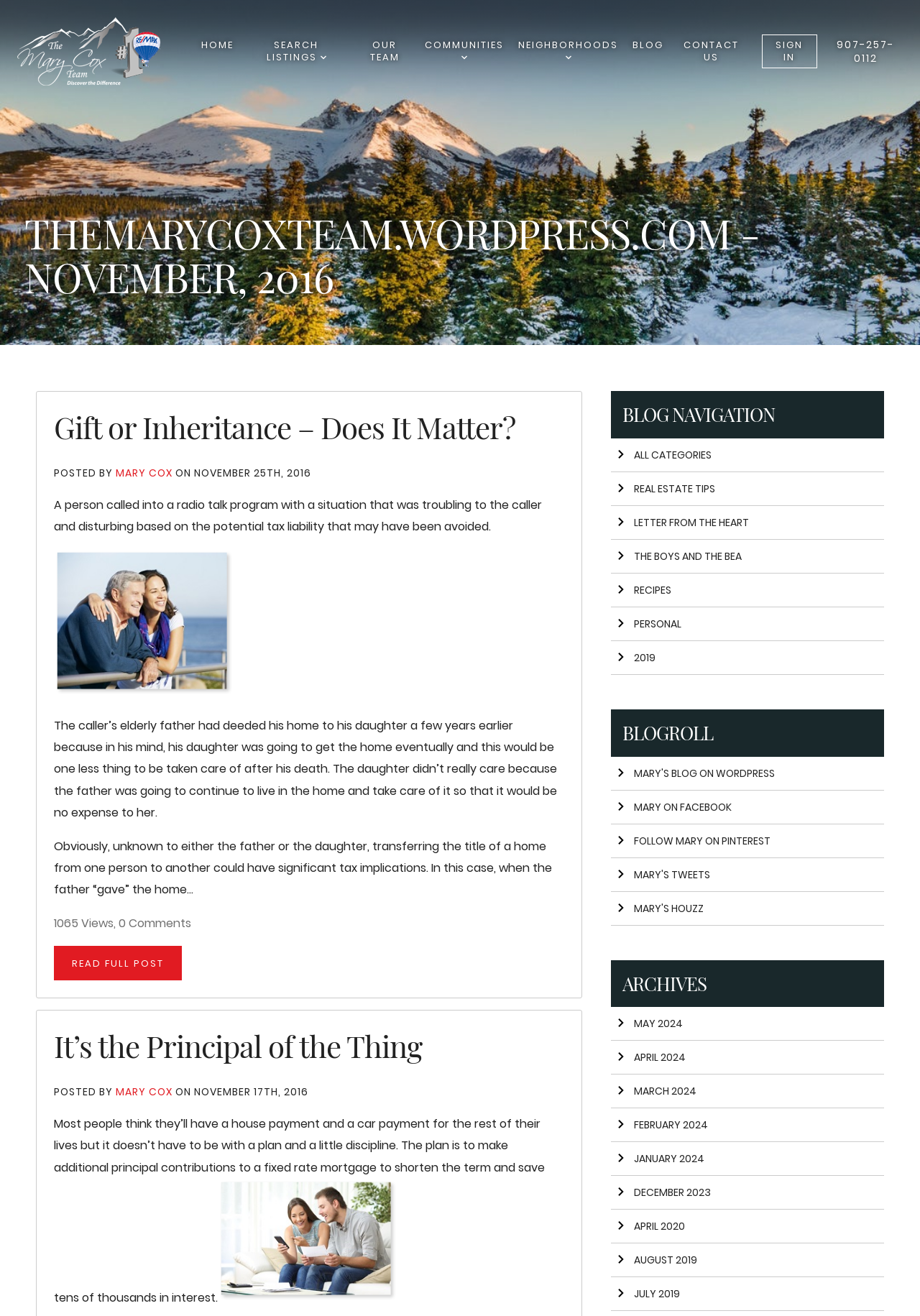Using the information in the image, give a comprehensive answer to the question: 
How many blog posts are displayed on this page?

I counted the number of blog post sections on the webpage, each with a heading, text, and images. There are two such sections, so I concluded that there are 2 blog posts displayed on this page.